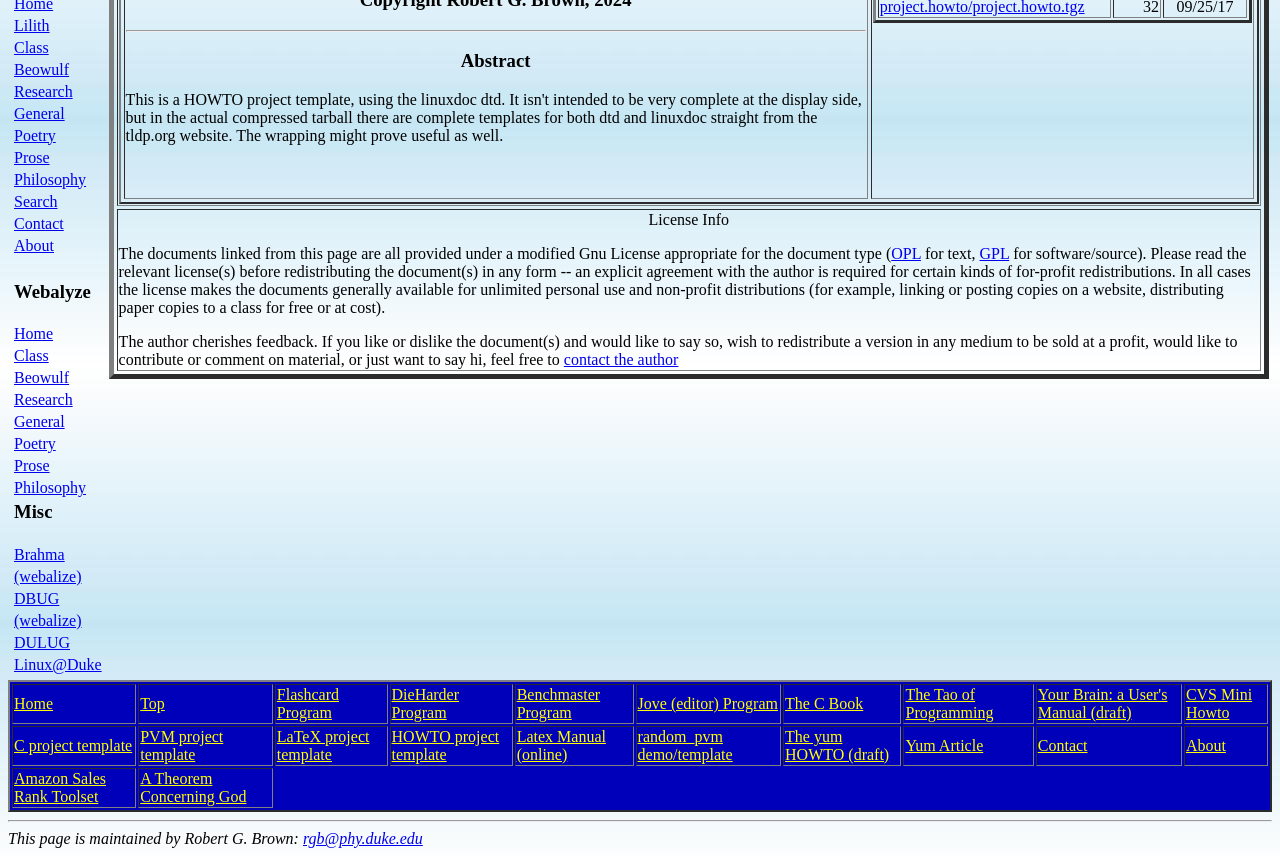Using the provided description General, find the bounding box coordinates for the UI element. Provide the coordinates in (top-left x, top-left y, bottom-right x, bottom-right y) format, ensuring all values are between 0 and 1.

[0.011, 0.483, 0.051, 0.503]